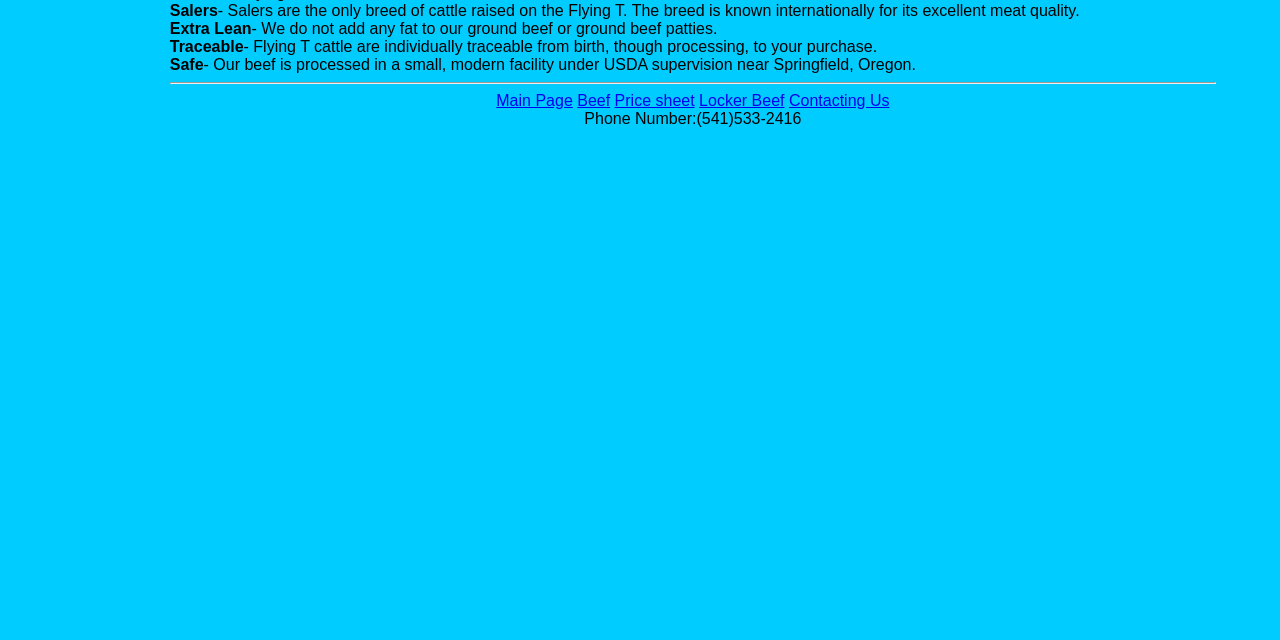Specify the bounding box coordinates (top-left x, top-left y, bottom-right x, bottom-right y) of the UI element in the screenshot that matches this description: Locker Beef

[0.546, 0.144, 0.613, 0.17]